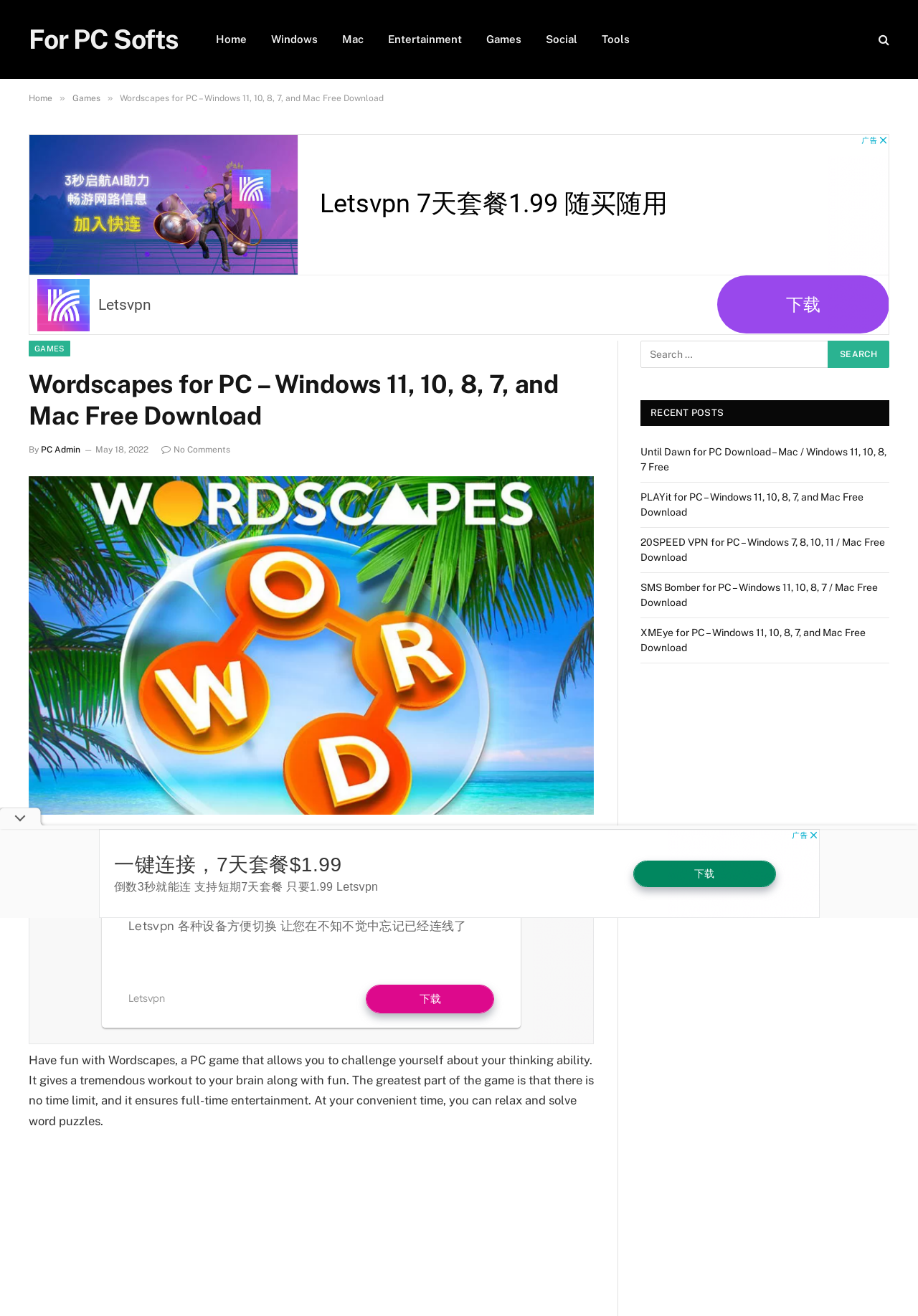Please find the bounding box coordinates of the element that you should click to achieve the following instruction: "Click on the 'Games' link". The coordinates should be presented as four float numbers between 0 and 1: [left, top, right, bottom].

[0.516, 0.0, 0.581, 0.06]